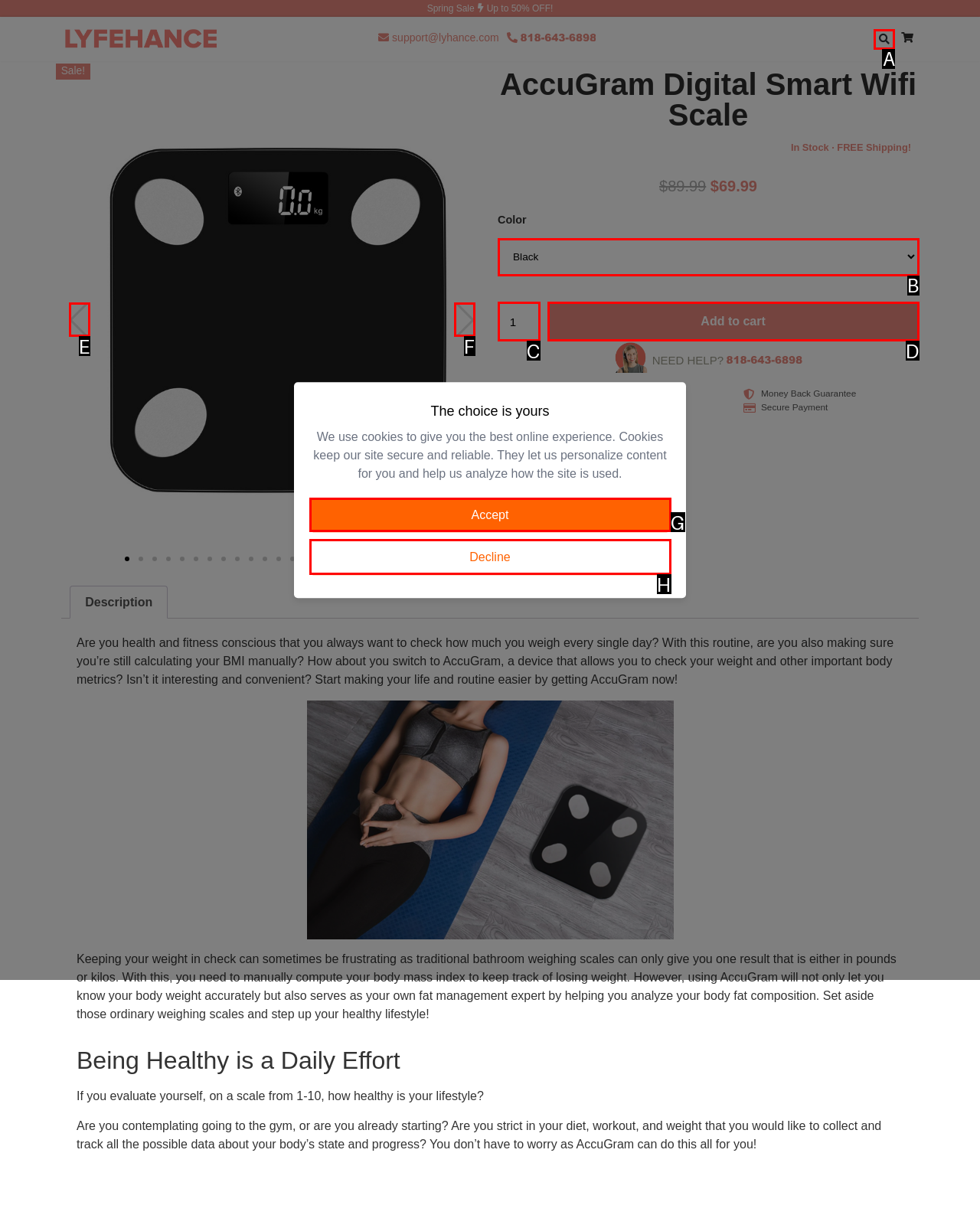Determine the letter of the UI element that you need to click to perform the task: Search for a product.
Provide your answer with the appropriate option's letter.

A